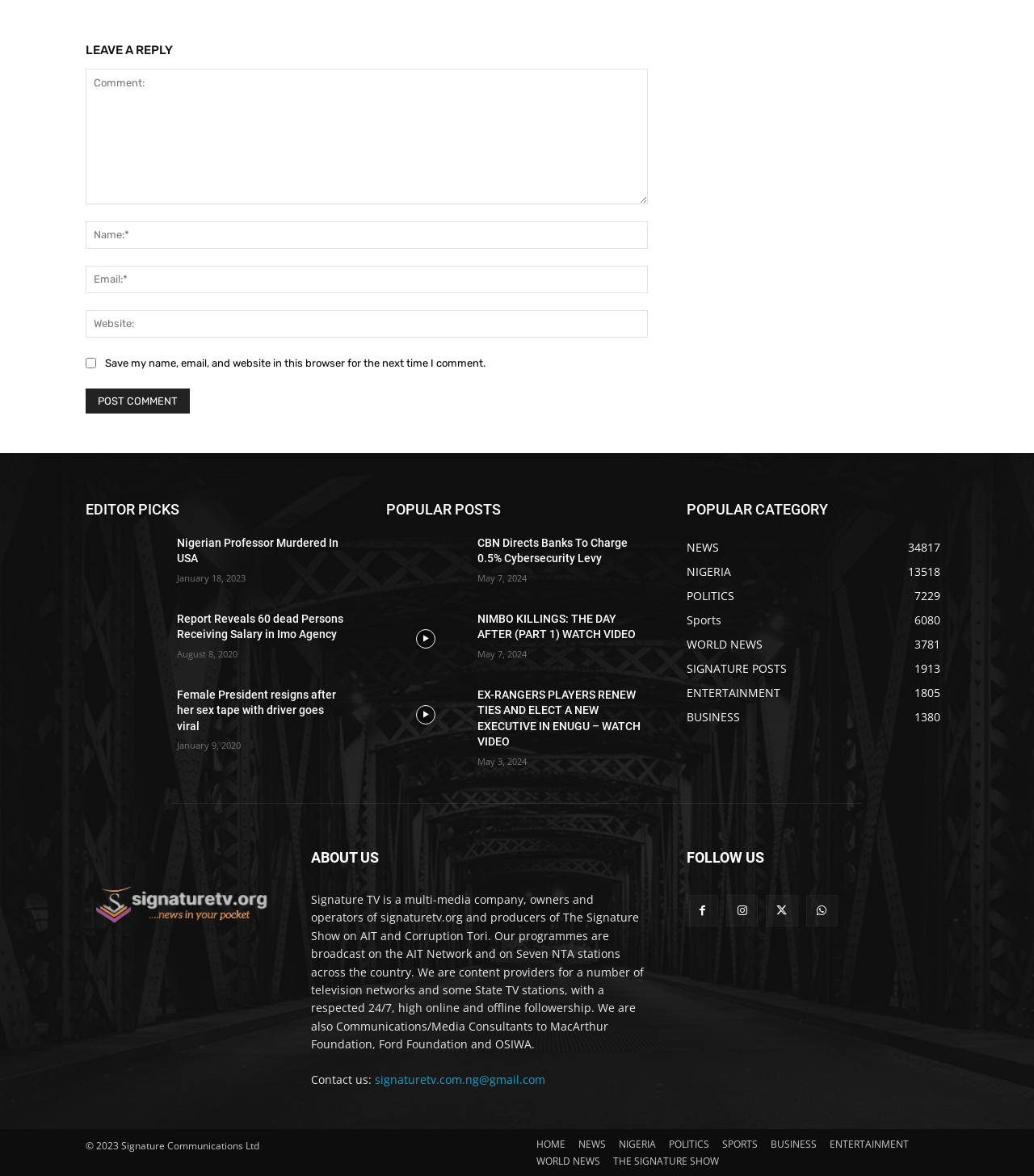Pinpoint the bounding box coordinates of the clickable element needed to complete the instruction: "Leave a reply". The coordinates should be provided as four float numbers between 0 and 1: [left, top, right, bottom].

[0.083, 0.032, 0.627, 0.053]